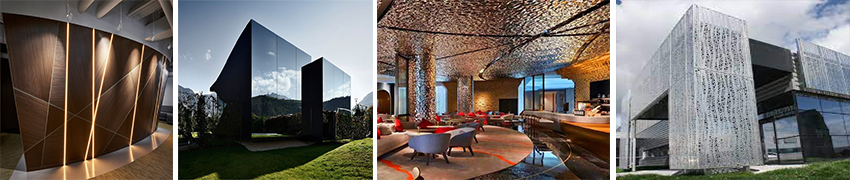Respond to the following query with just one word or a short phrase: 
What is the purpose of the patterned stainless steel cladding?

Visual focal point and durability